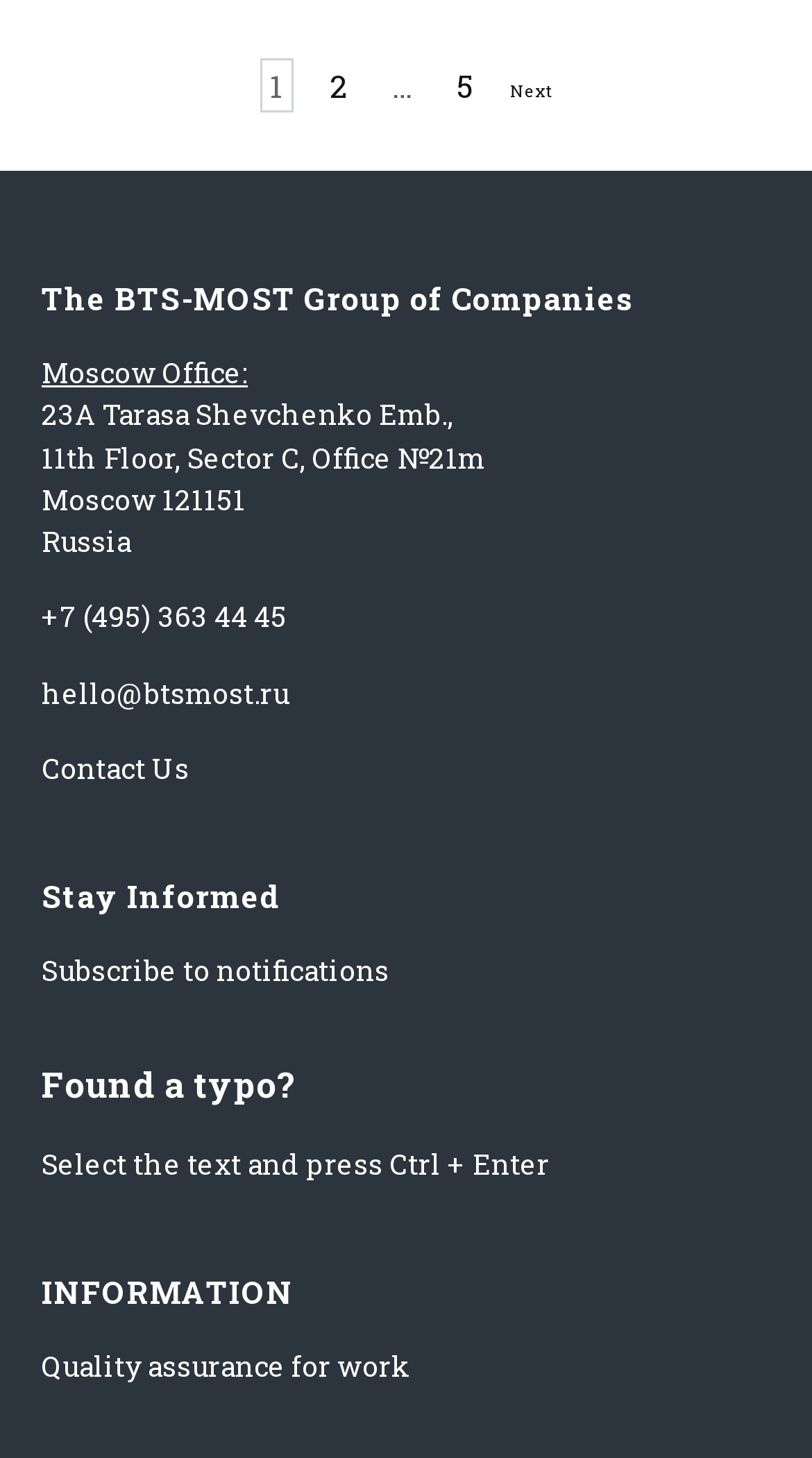What is the address of the Moscow office?
We need a detailed and meticulous answer to the question.

I found the address of the Moscow office by reading the static text elements, which provide the full address, including the street, floor, sector, office number, city, postal code, and country.